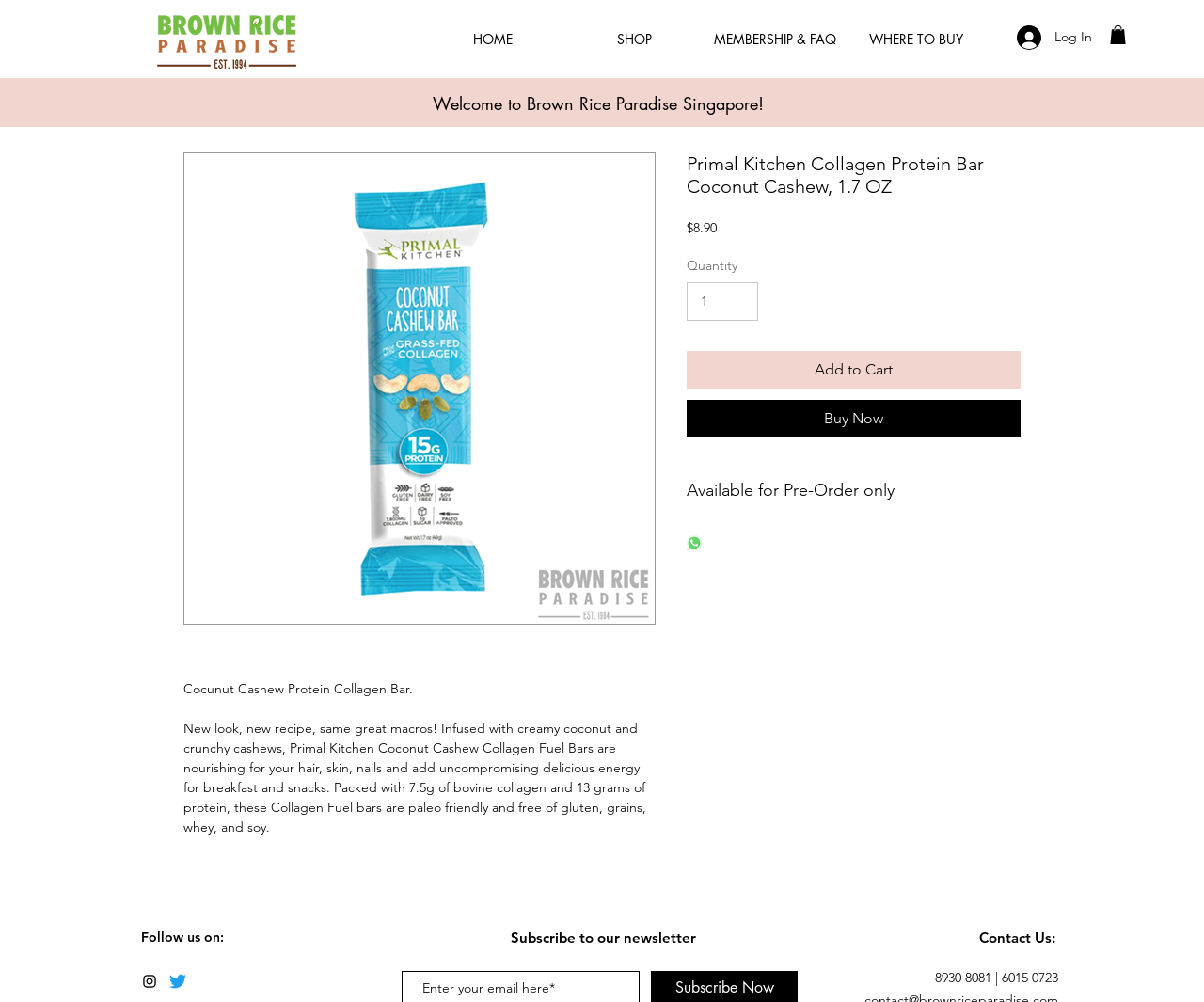What is the image above the product description?
Look at the image and respond with a one-word or short phrase answer.

Primal Kitchen Collagen Protein Bar Coconut Cashew, 1.7 OZ